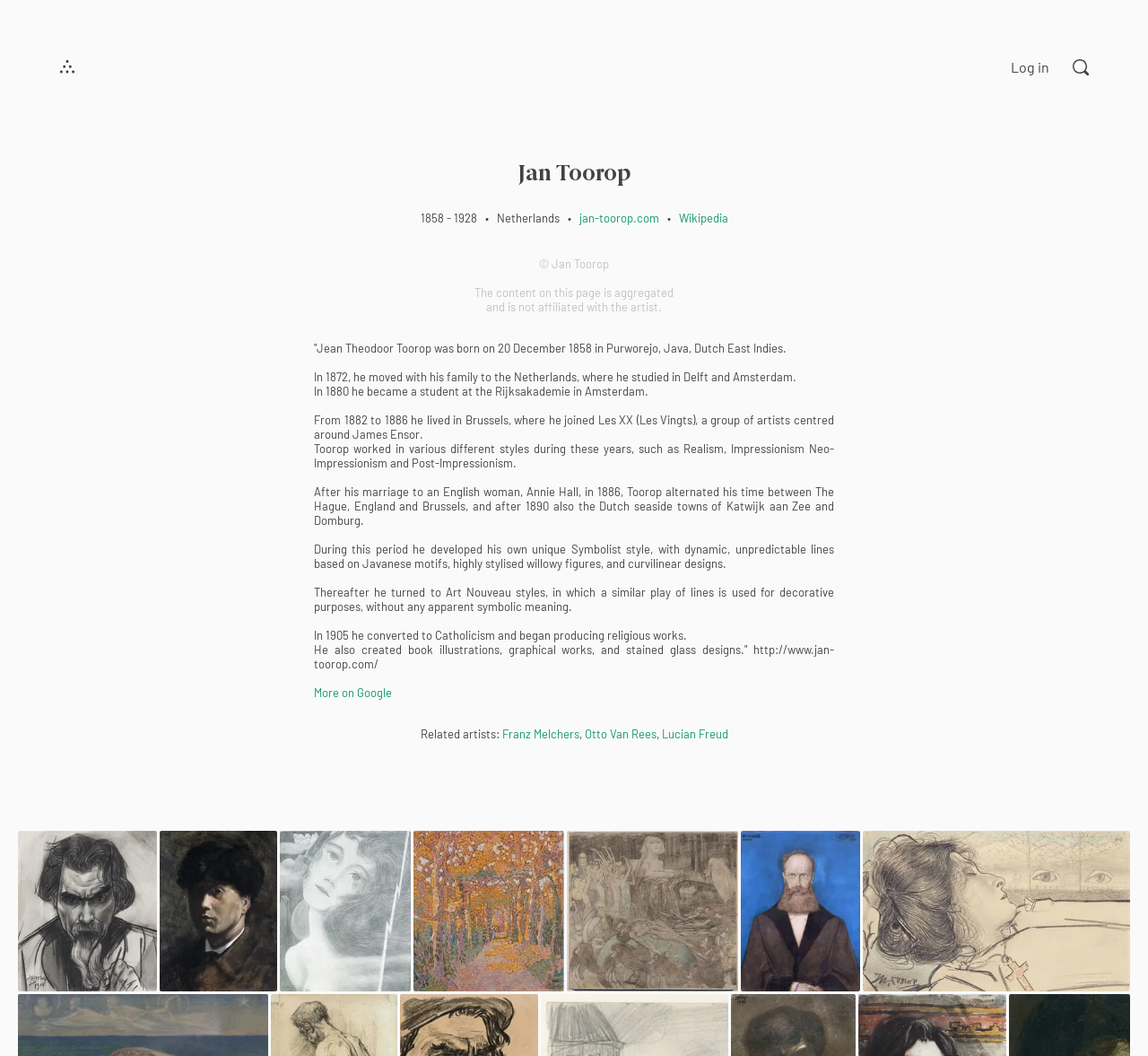Review the image closely and give a comprehensive answer to the question: What is the title of the first artwork displayed?

I found the title of the first artwork displayed by looking at the link element with the content 'Artwork Title: Self Portrait' which is located at [0.016, 0.787, 0.137, 0.939]. This element is part of the artwork list section of the webpage.